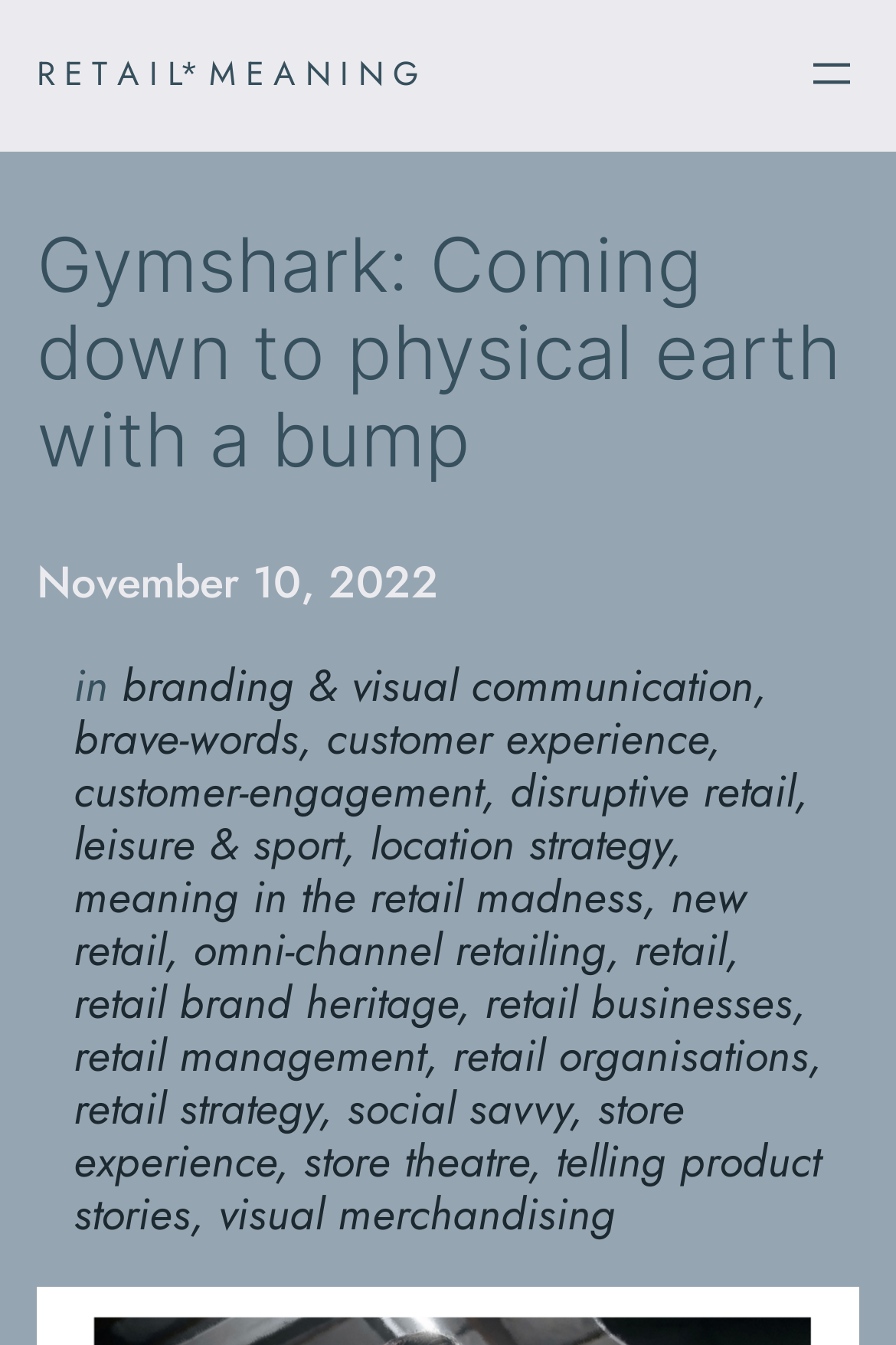Explain the webpage in detail, including its primary components.

The webpage appears to be an article or blog post about Gymshark, a retail brand. At the top of the page, there is a heading that reads "Gymshark: Coming down to physical earth with a bump" and a navigation menu on the right side with an "Open menu" button. Below the heading, there is a time stamp indicating the publication date, "November 10, 2022".

The main content of the page is a list of links and text, organized in a vertical column. The links are categorized into different topics related to retail, such as branding, customer experience, disruptive retail, and leisure & sport. There are 20 links in total, each with a descriptive text. The links are separated by commas, indicating that they are related to each other.

The links are positioned from top to bottom, with the first link "branding & visual communication" located near the top of the page, and the last link "visual merchandising" located near the bottom. The text "in" is placed between the time stamp and the first link, and commas are used to separate the links.

There are no images on the page, and the overall layout is focused on presenting the list of links and text in a clear and organized manner.